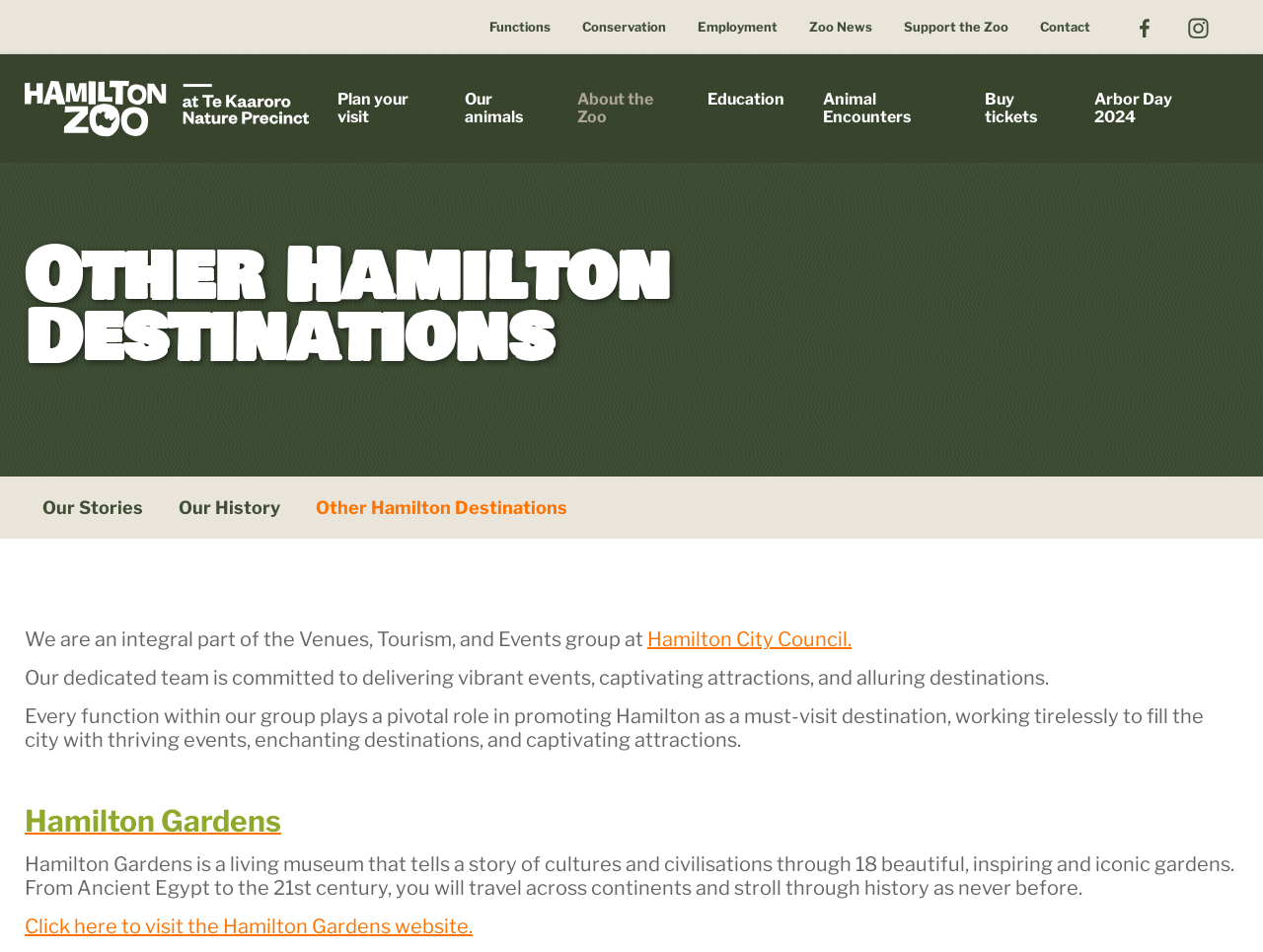Please identify the bounding box coordinates of the element that needs to be clicked to perform the following instruction: "Visit Hamilton Gardens website".

[0.02, 0.961, 0.374, 0.985]